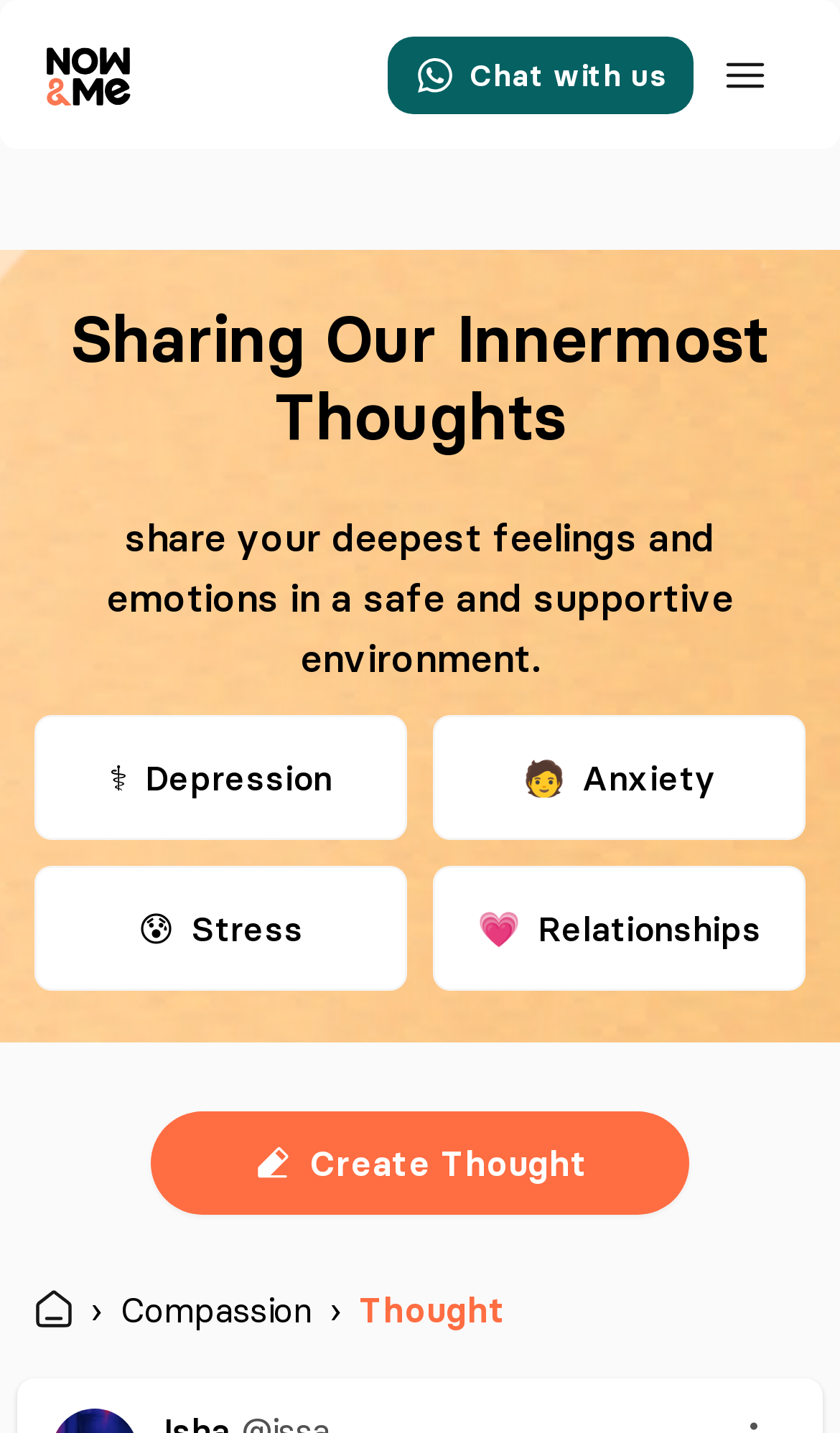Determine the title of the webpage and give its text content.

Sharing Our Innermost Thoughts